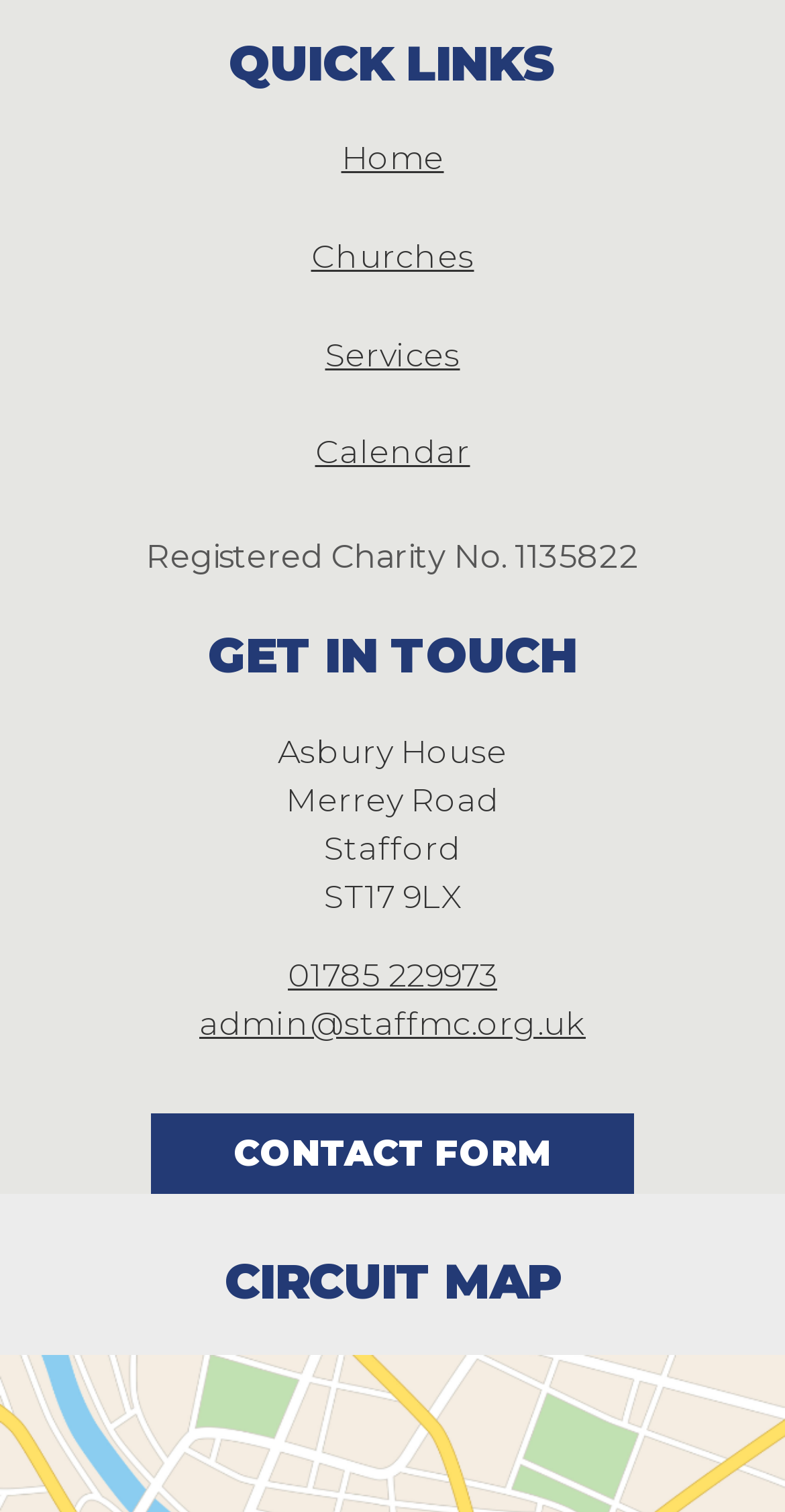Determine the bounding box of the UI element mentioned here: "Contact Form". The coordinates must be in the format [left, top, right, bottom] with values ranging from 0 to 1.

[0.192, 0.737, 0.808, 0.79]